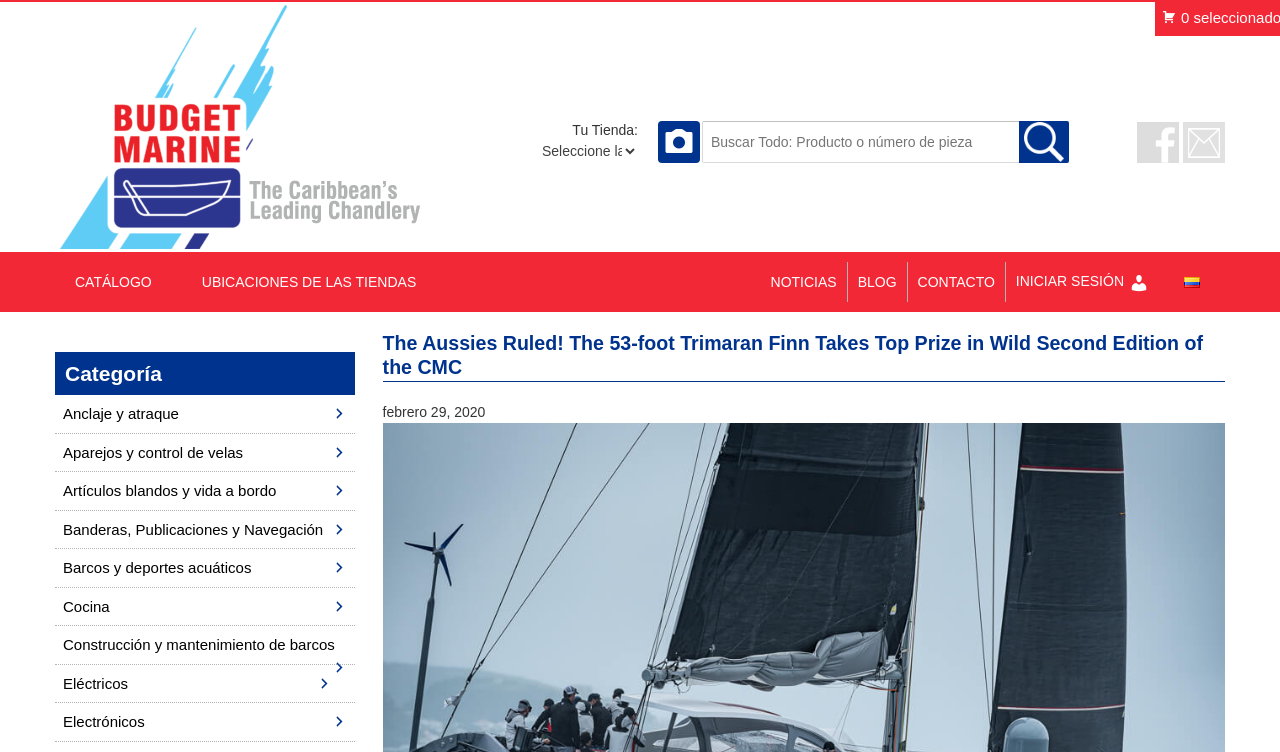Based on the image, give a detailed response to the question: What is the logo of the website?

The logo of the website is located at the top left corner of the webpage, and it is an image with the text 'Budget Marine Logo'.